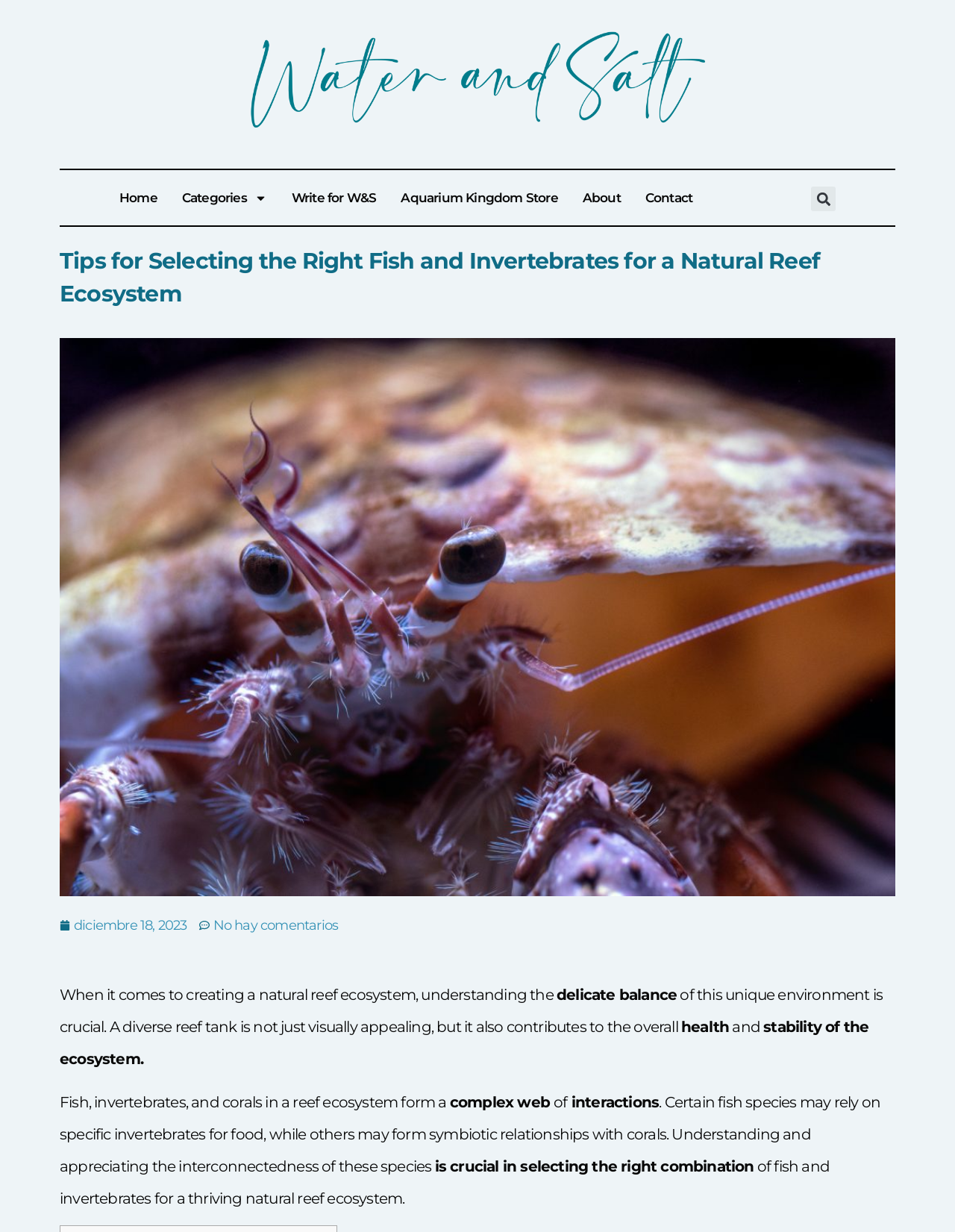Answer the question below in one word or phrase:
What is the location of the search bar on the webpage?

Top right corner